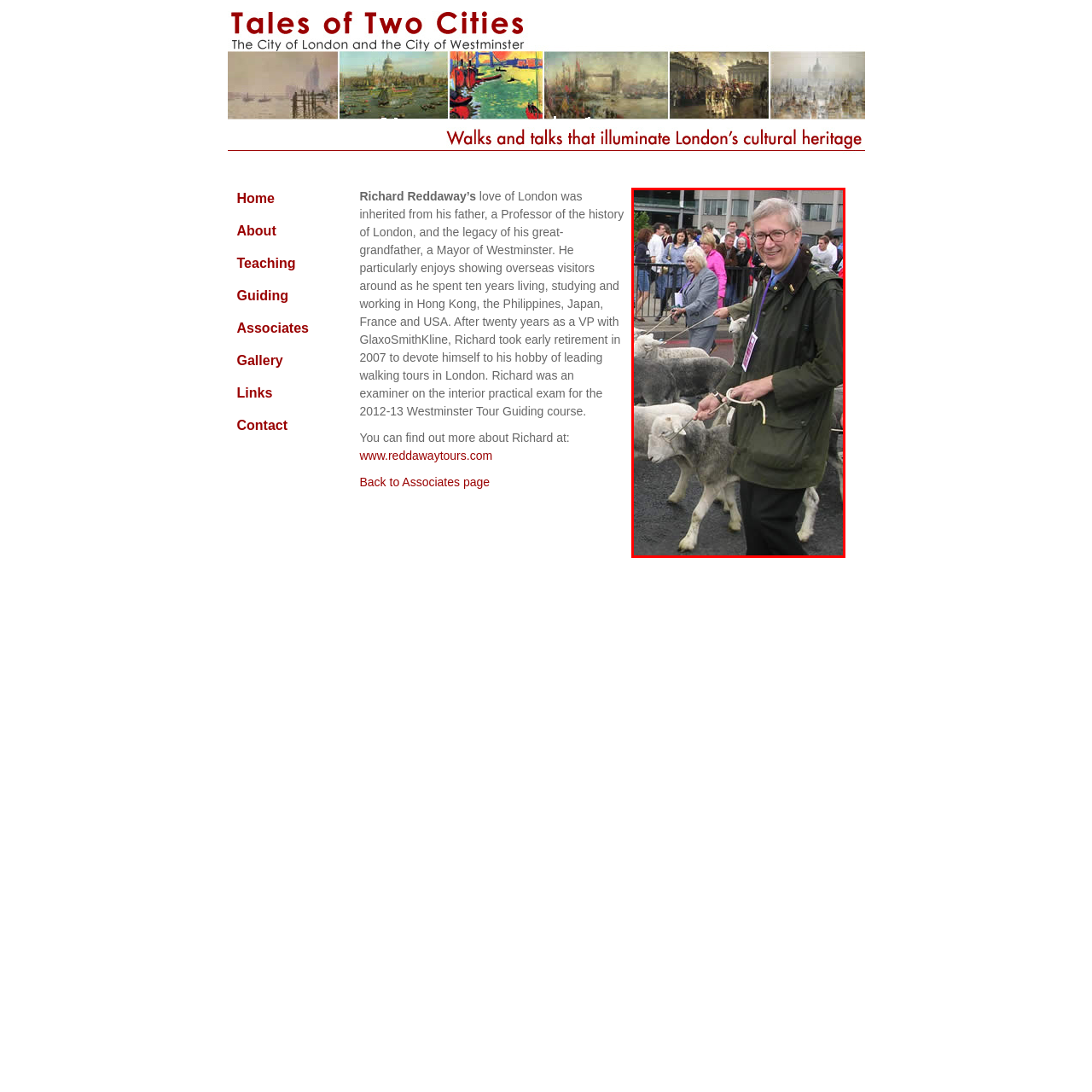What is the gentleman holding?
Refer to the image enclosed in the red bounding box and answer the question thoroughly.

The caption describes the gentleman as holding a lead attached to a sheep, which implies that he is participating in an activity that involves handling or guiding sheep, likely as part of the outdoor event or festival.